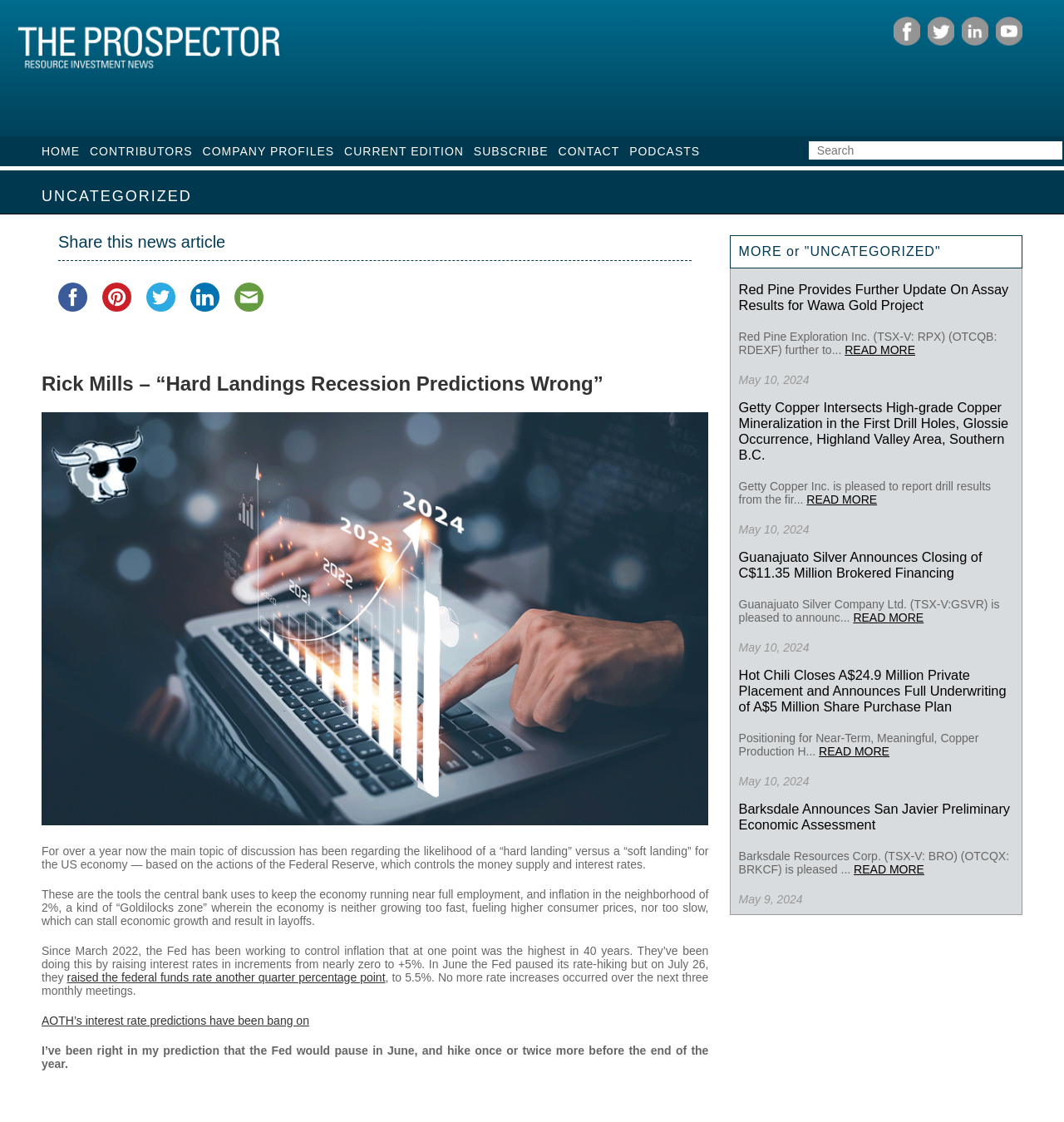Examine the image carefully and respond to the question with a detailed answer: 
What is the date of the latest news article?

I determined the answer by looking at the date listed below each news article, where I found that the latest news article has a date of May 10, 2024.